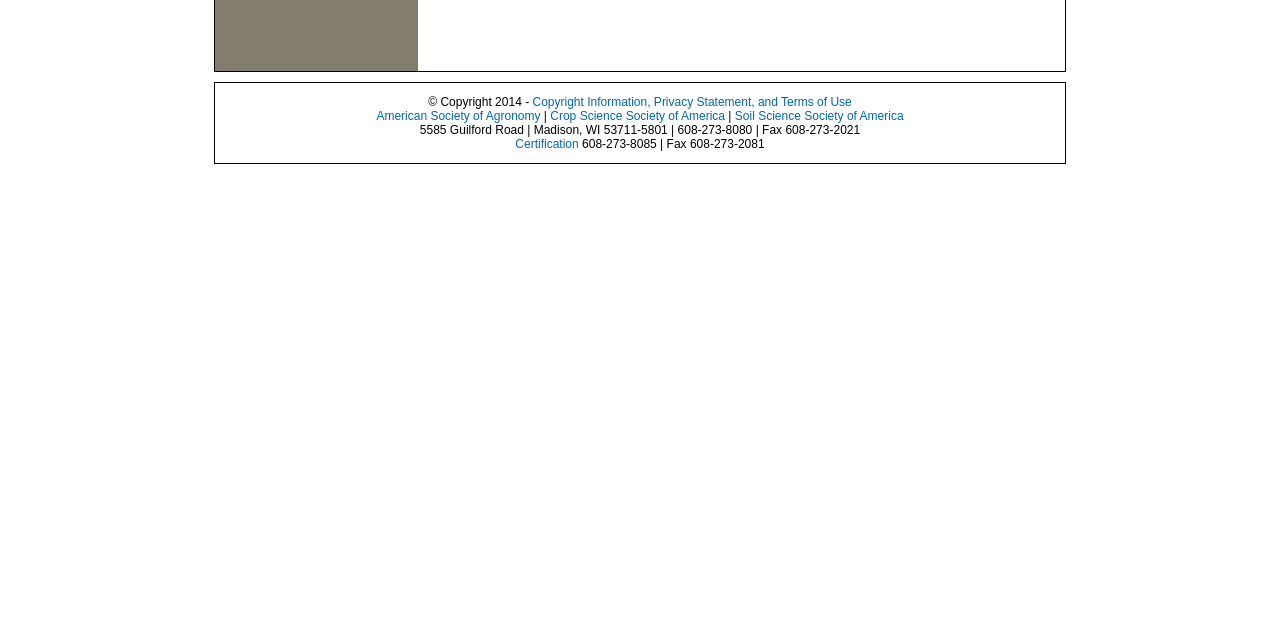From the element description: "American Society of Agronomy", extract the bounding box coordinates of the UI element. The coordinates should be expressed as four float numbers between 0 and 1, in the order [left, top, right, bottom].

[0.294, 0.17, 0.422, 0.192]